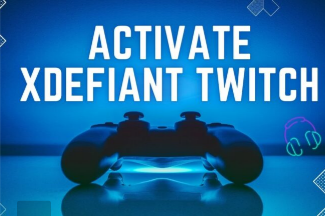What do the graphic elements in the corners resemble?
Refer to the screenshot and answer in one word or phrase.

Gaming icons